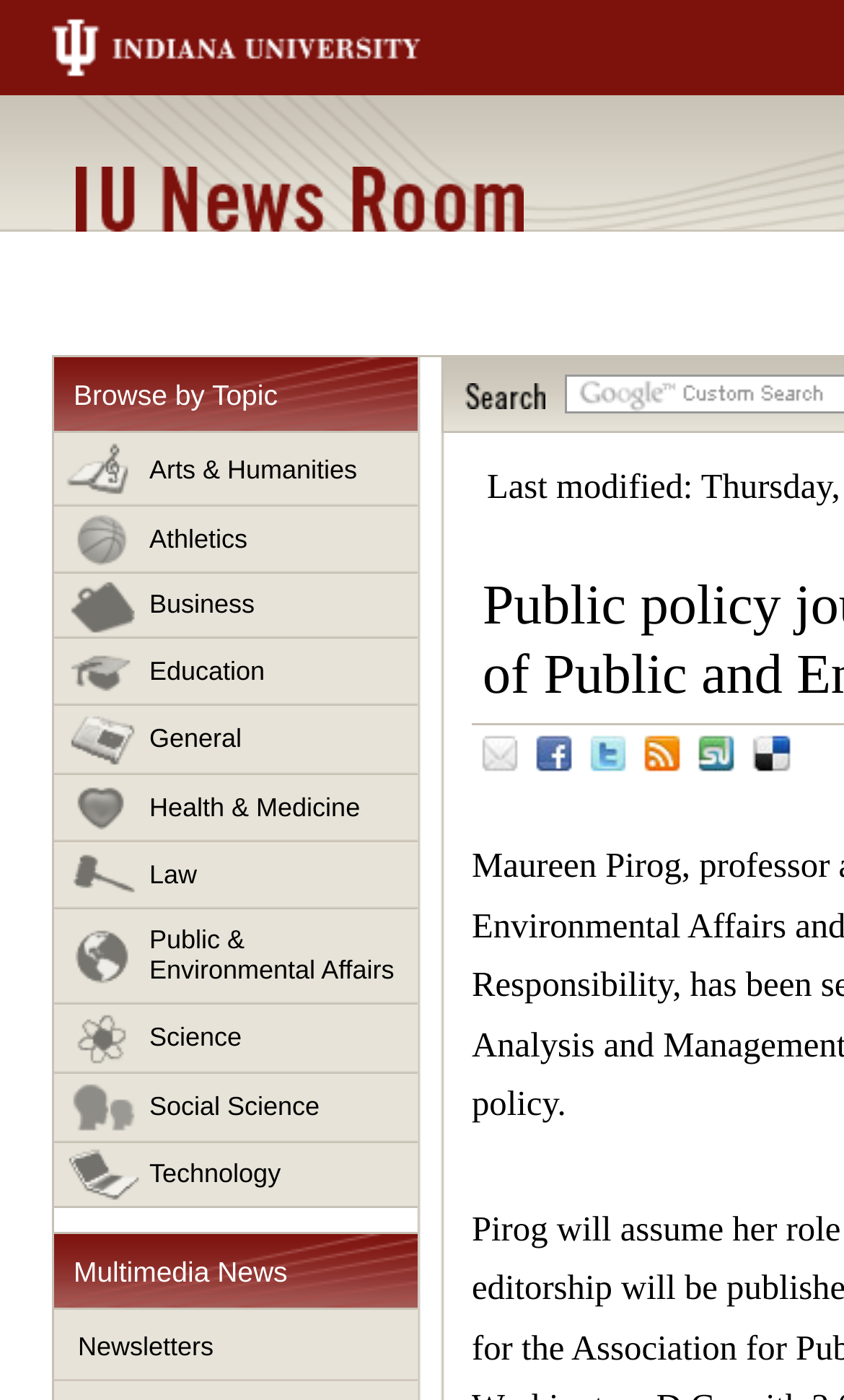Please specify the bounding box coordinates of the clickable region to carry out the following instruction: "follow IU News on Twitter". The coordinates should be four float numbers between 0 and 1, in the format [left, top, right, bottom].

[0.687, 0.519, 0.81, 0.568]